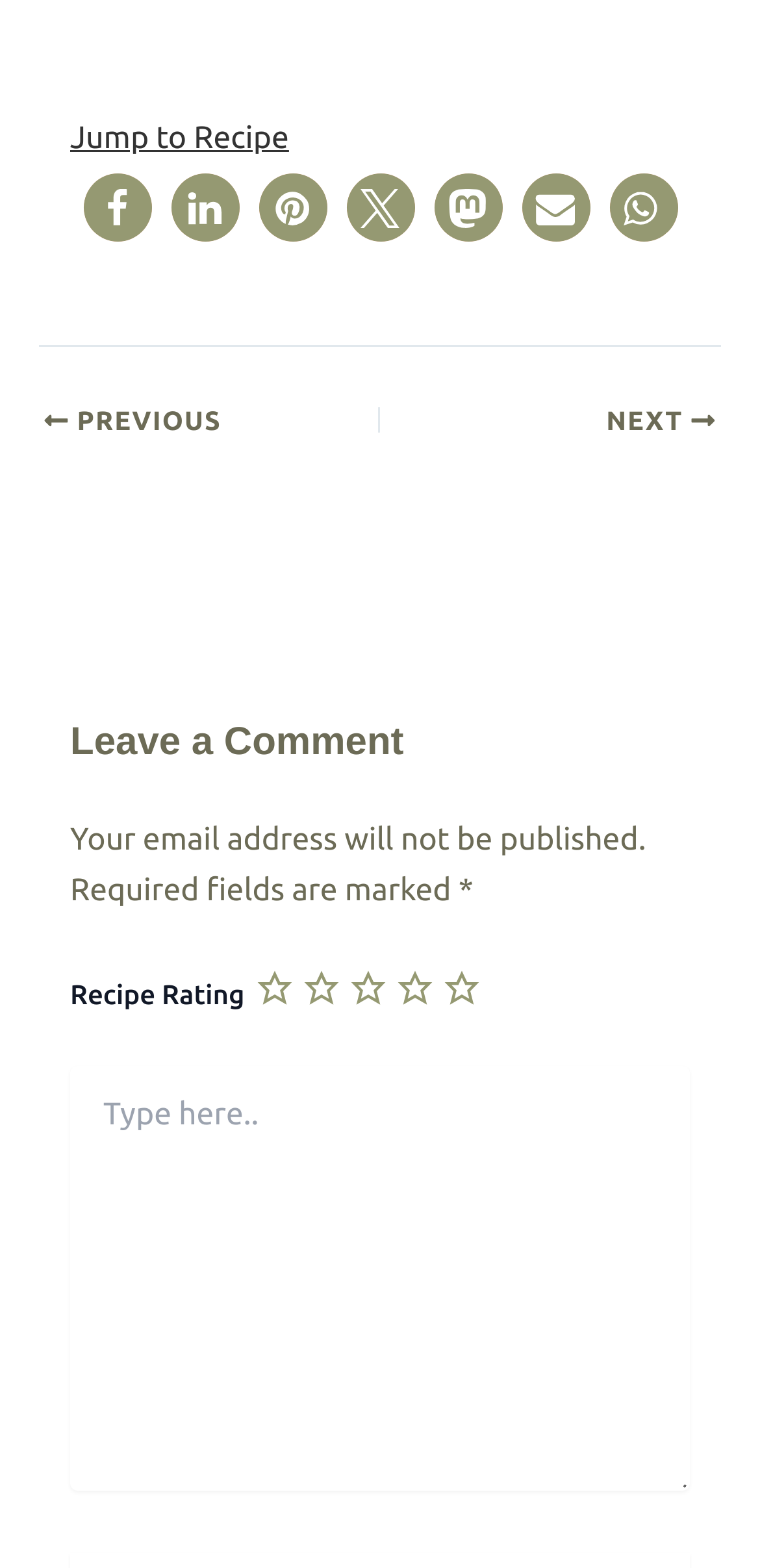Please provide the bounding box coordinates for the element that needs to be clicked to perform the following instruction: "View The 2 Hour Writer details". The coordinates should be given as four float numbers between 0 and 1, i.e., [left, top, right, bottom].

None